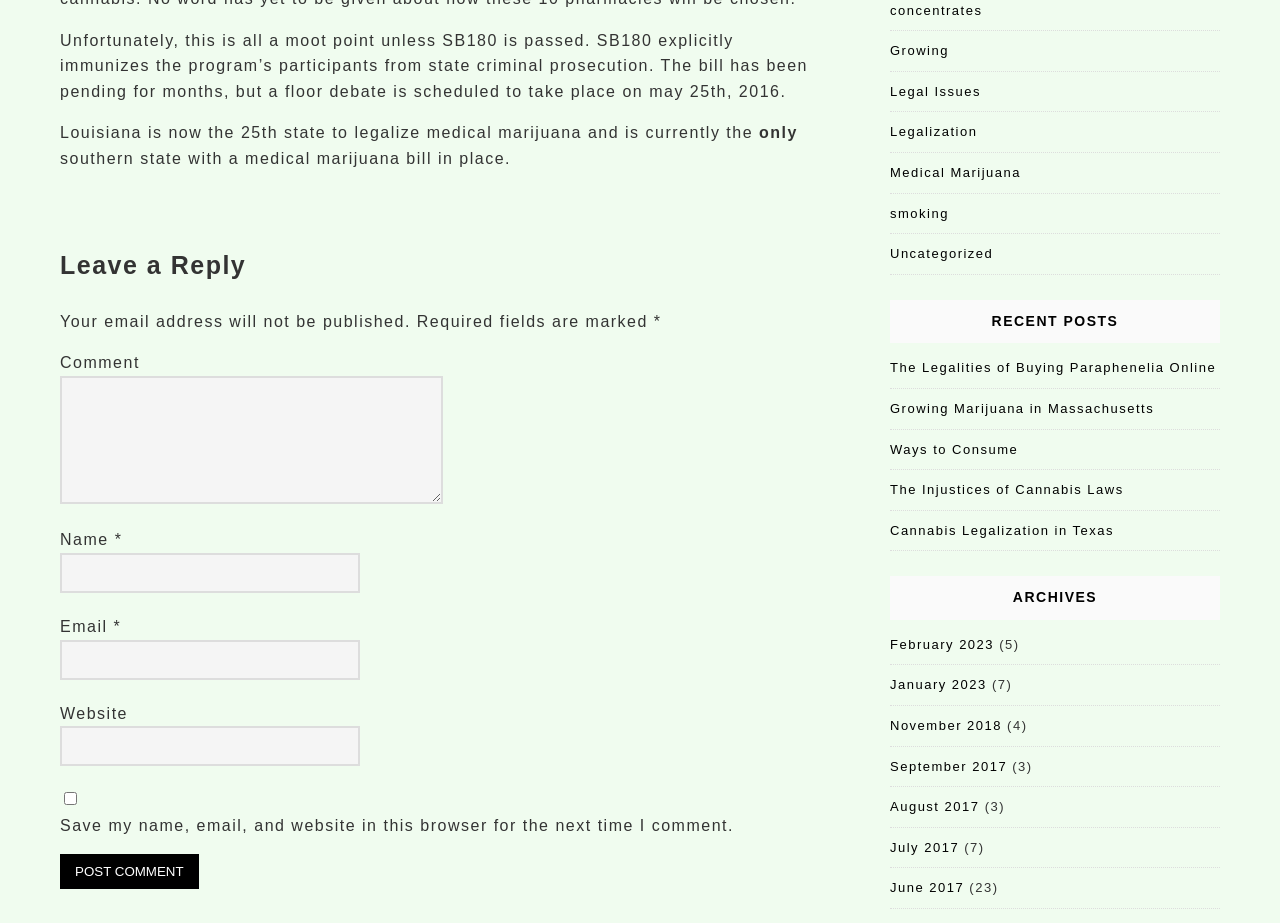What is the topic of the article?
Based on the image, please offer an in-depth response to the question.

Based on the content of the article, it appears to be discussing medical marijuana, specifically the legalization of it in Louisiana and the importance of passing SB180.